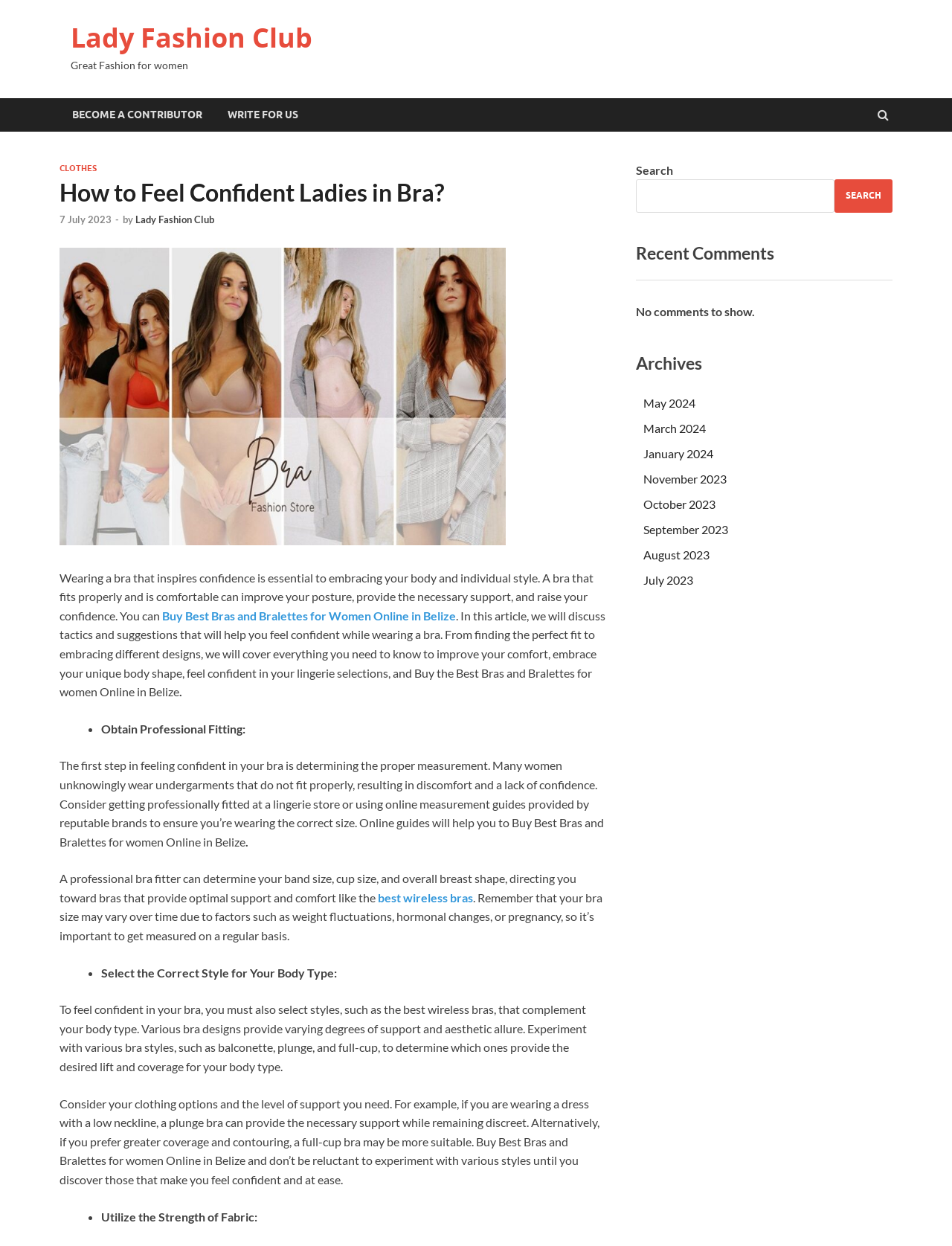Provide the bounding box coordinates of the HTML element described as: "parent_node: SEO Packages aria-label="Menu Toggle"". The bounding box coordinates should be four float numbers between 0 and 1, i.e., [left, top, right, bottom].

None